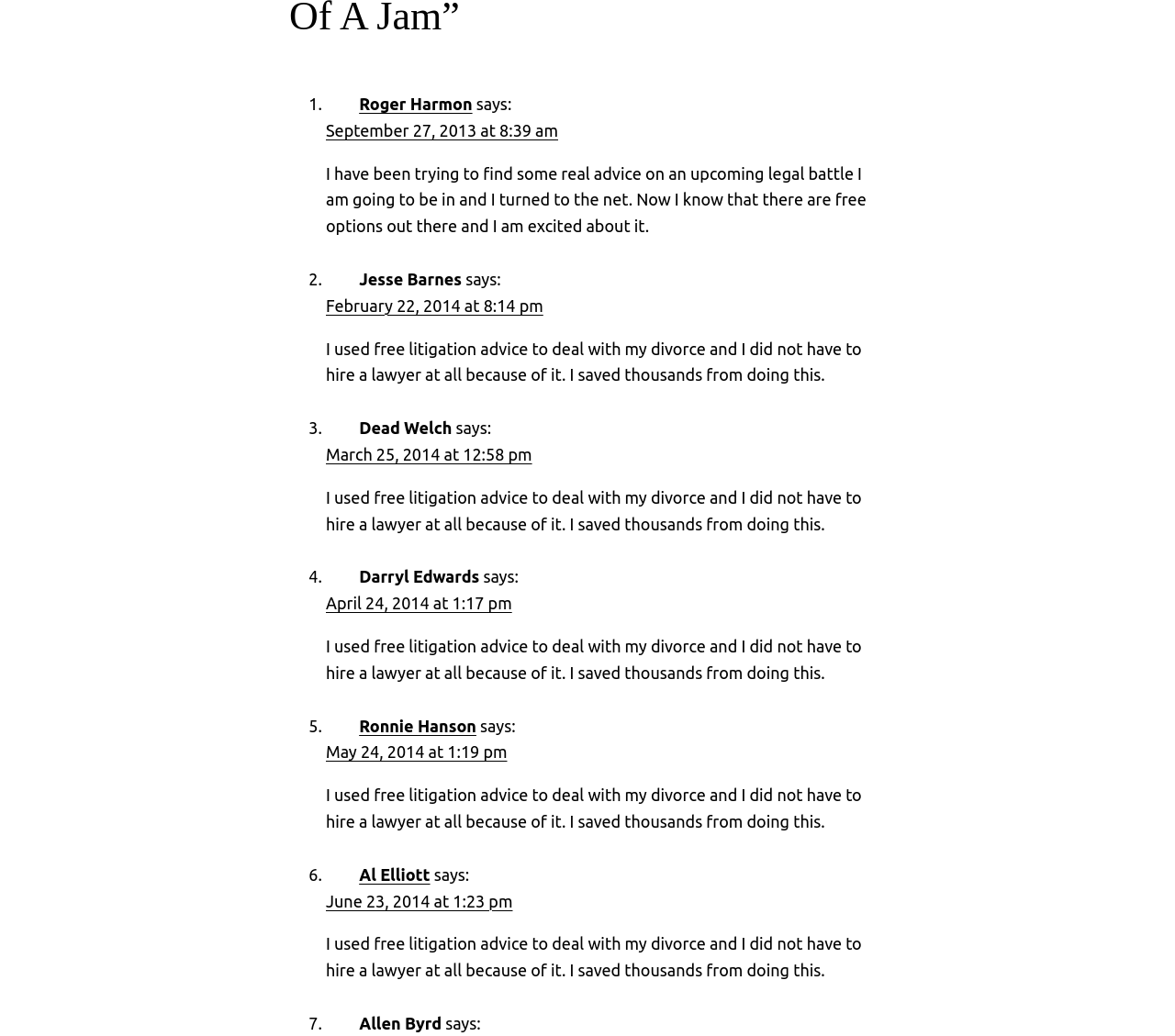Respond with a single word or phrase to the following question: What is the date of the third comment?

March 25, 2014 at 12:58 pm